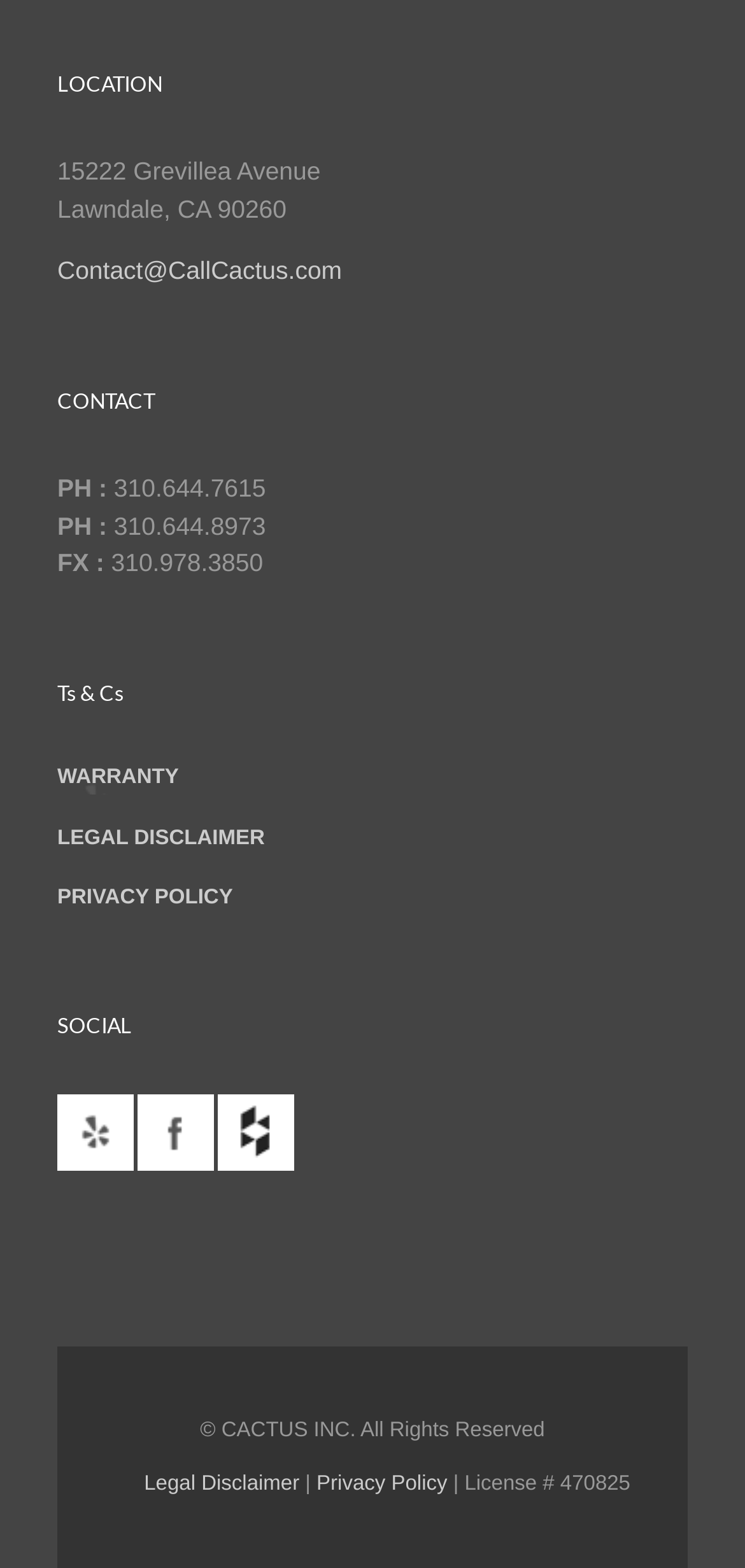Determine the bounding box coordinates of the target area to click to execute the following instruction: "Review privacy policy."

[0.425, 0.939, 0.6, 0.954]